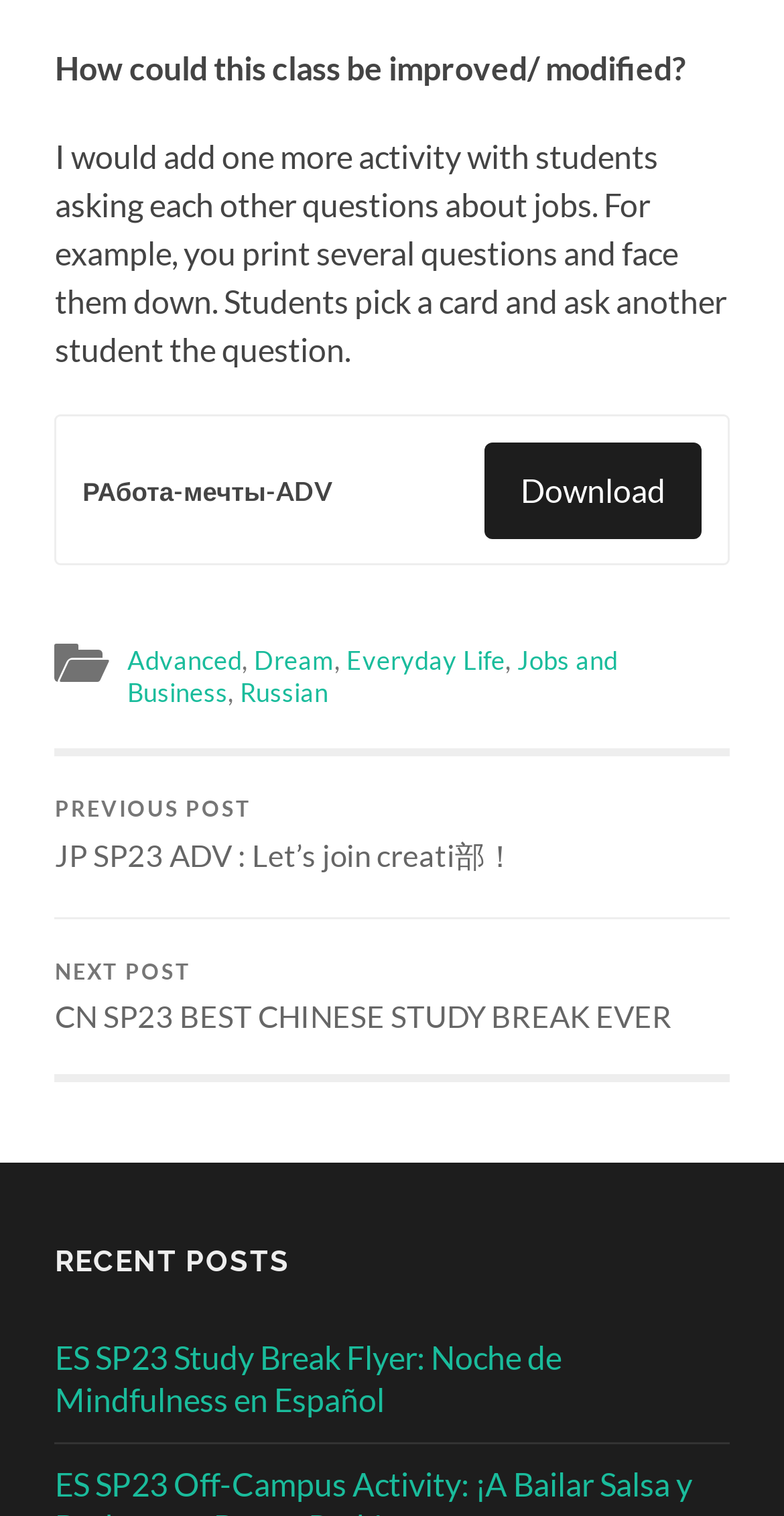What is the topic of the first link?
Analyze the screenshot and provide a detailed answer to the question.

The first link is 'РАбота-мечты-ADV', which can be translated to 'Dream job' in English, indicating that the topic of the link is related to dream jobs or ideal careers.